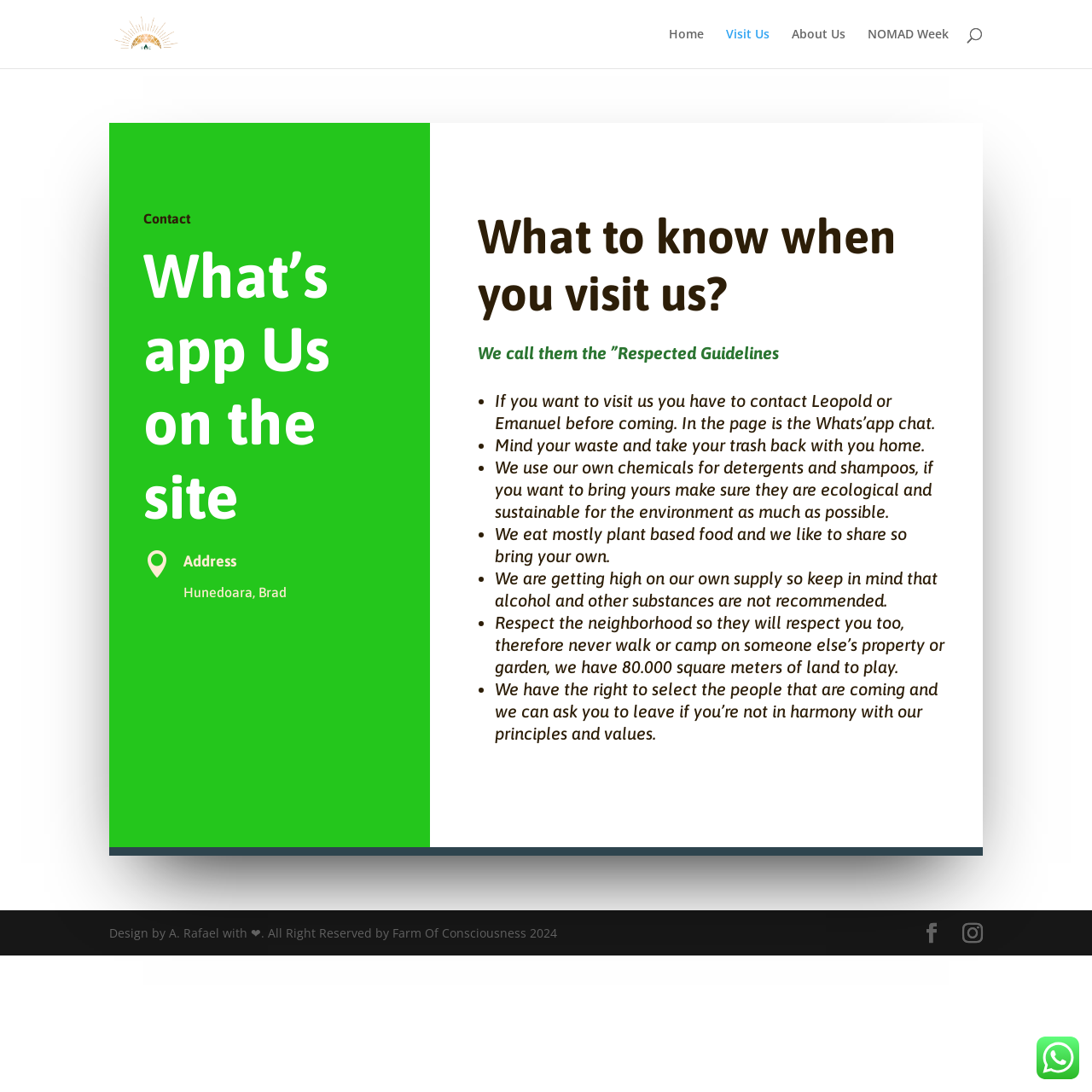Please give a short response to the question using one word or a phrase:
What is the name of the farm?

Farm of Consciousness